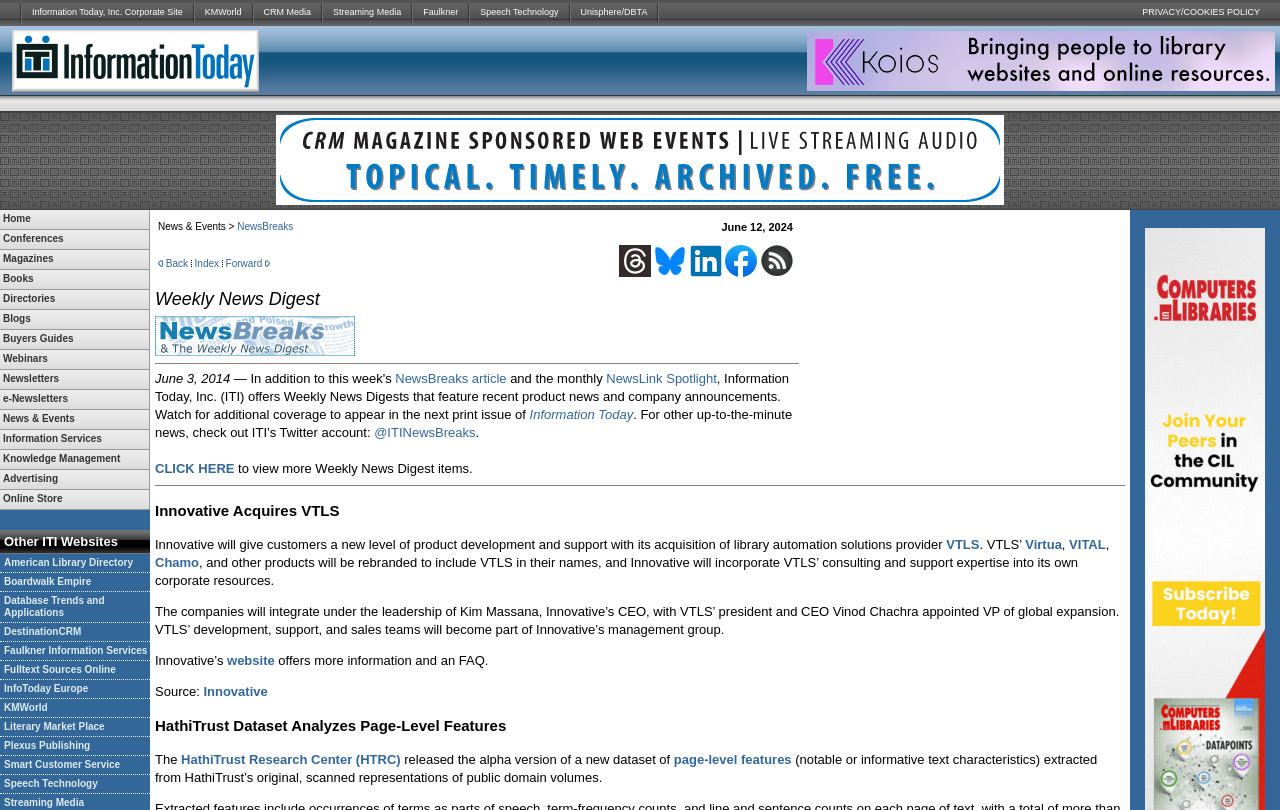Identify the bounding box coordinates for the region to click in order to carry out this instruction: "Click Home". Provide the coordinates using four float numbers between 0 and 1, formatted as [left, top, right, bottom].

[0.0, 0.259, 0.116, 0.283]